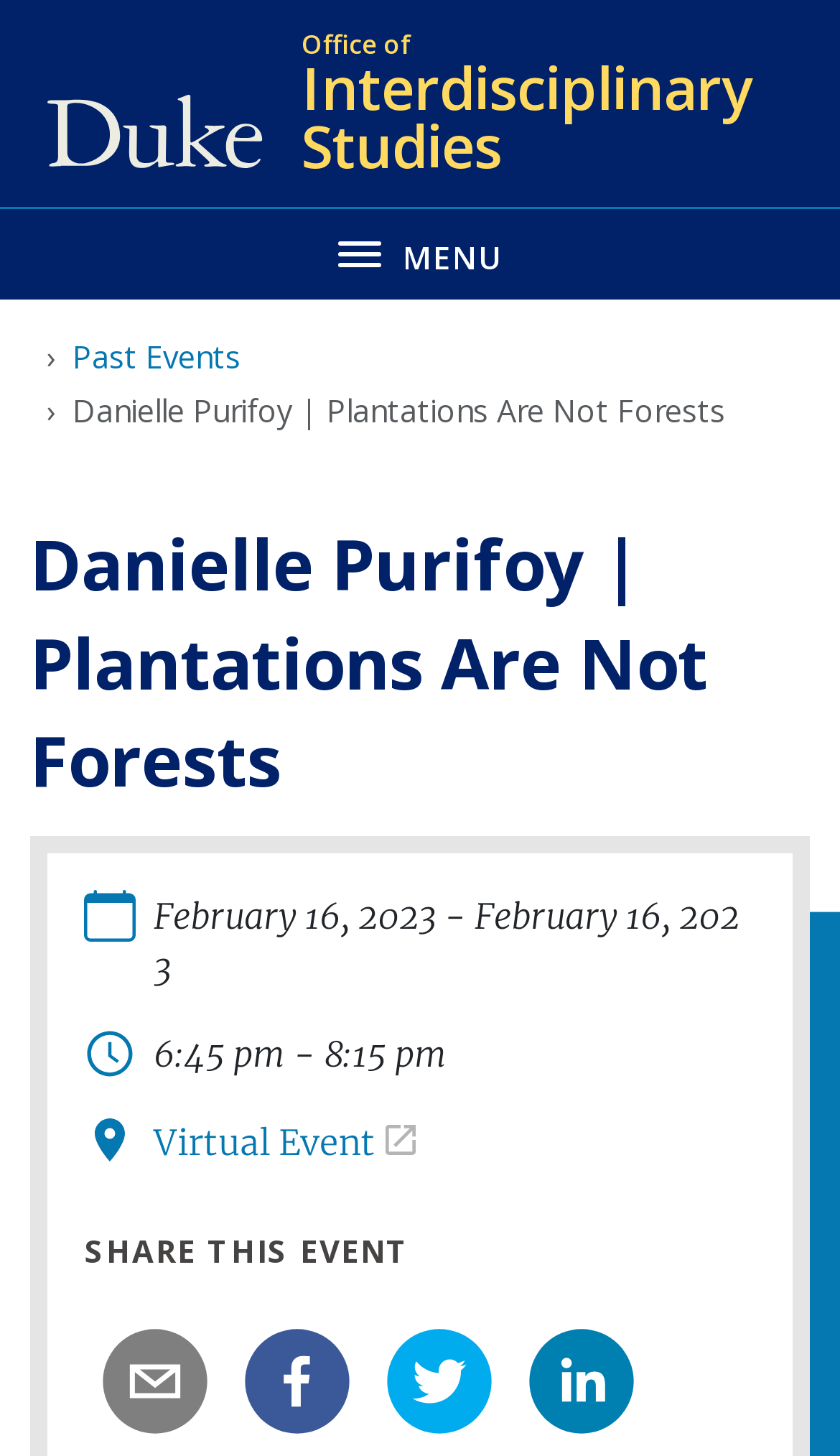Please study the image and answer the question comprehensively:
How many social media sharing options are available?

There are four social media sharing options available, which are email, Facebook, Twitter, and LinkedIn. These options are presented as buttons in the 'SHARE THIS EVENT' section.